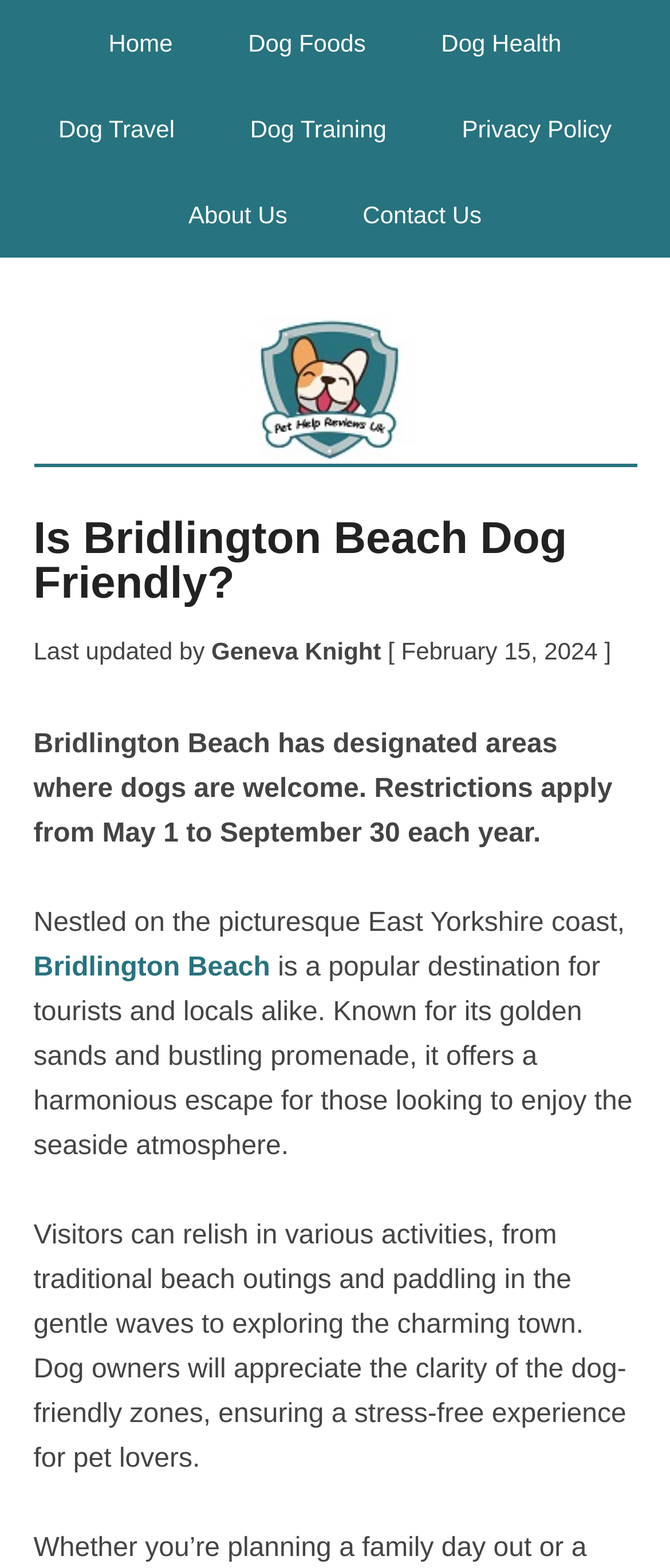Give an in-depth explanation of the webpage layout and content.

The webpage is about Bridlington Beach and its dog-friendly policies. At the top, there is a navigation menu with seven links: "Home", "Dog Foods", "Dog Health", "Dog Travel", "Dog Training", "Privacy Policy", and "About Us". Below the navigation menu, there is a link to "Pet Help Reviews UK".

The main content of the webpage is divided into sections. The first section has a heading "Is Bridlington Beach Dog Friendly?" and provides information about the last update of the article, including the author's name and the date. 

Below this section, there is a paragraph of text that explains the dog-friendly areas of Bridlington Beach and the restrictions that apply during certain times of the year. 

The next section has a link to "Bridlington Beach" and provides a description of the beach, highlighting its golden sands, bustling promenade, and seaside atmosphere. 

Finally, there is another section of text that discusses the activities visitors can enjoy at the beach, including traditional beach outings and exploring the charming town, and how dog owners can appreciate the clear dog-friendly zones.